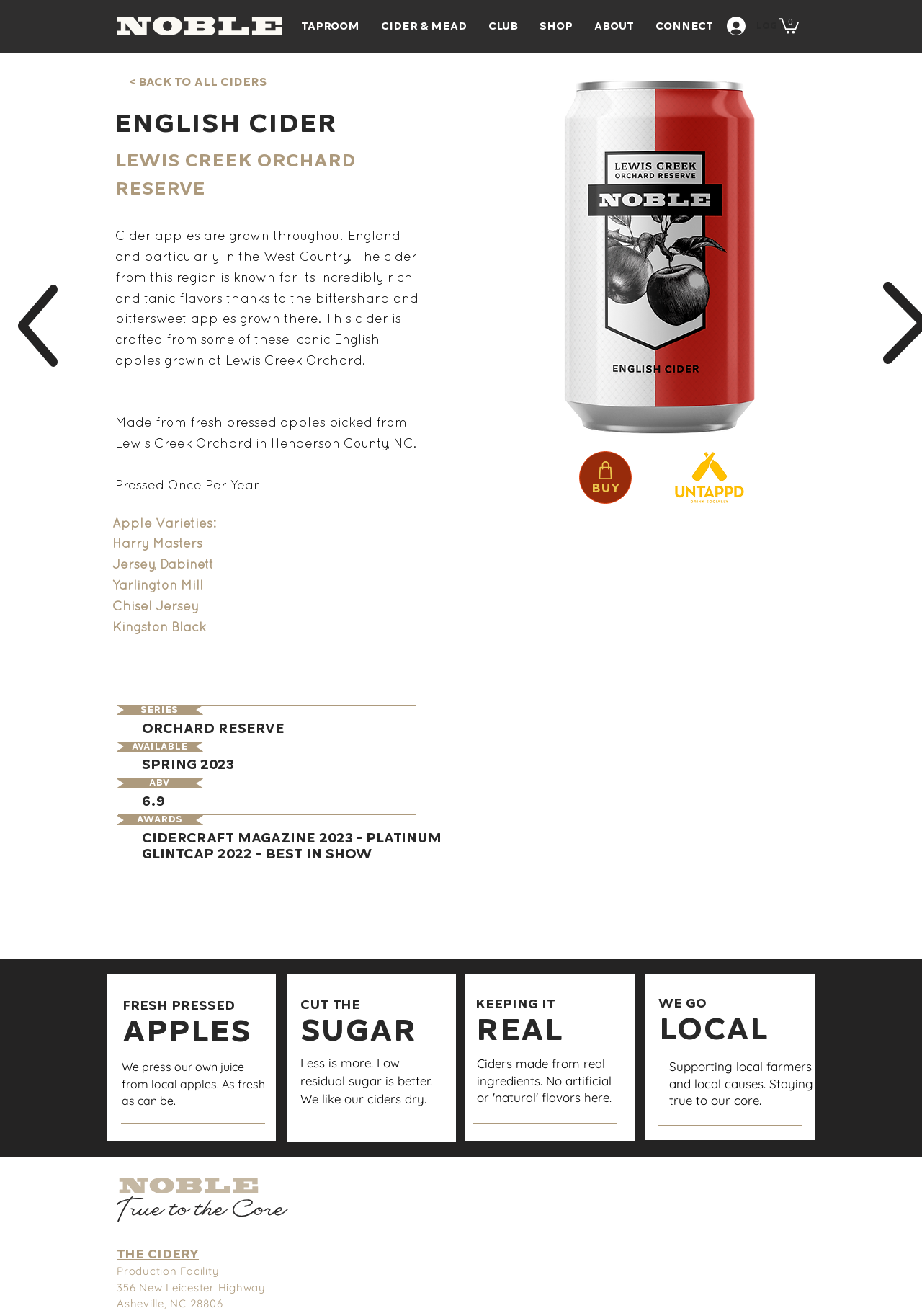Using the information from the screenshot, answer the following question thoroughly:
What is the ABV of this cider?

This answer can be obtained by looking at the 'ABV' section on the webpage, which displays the alcohol by volume percentage of this cider.